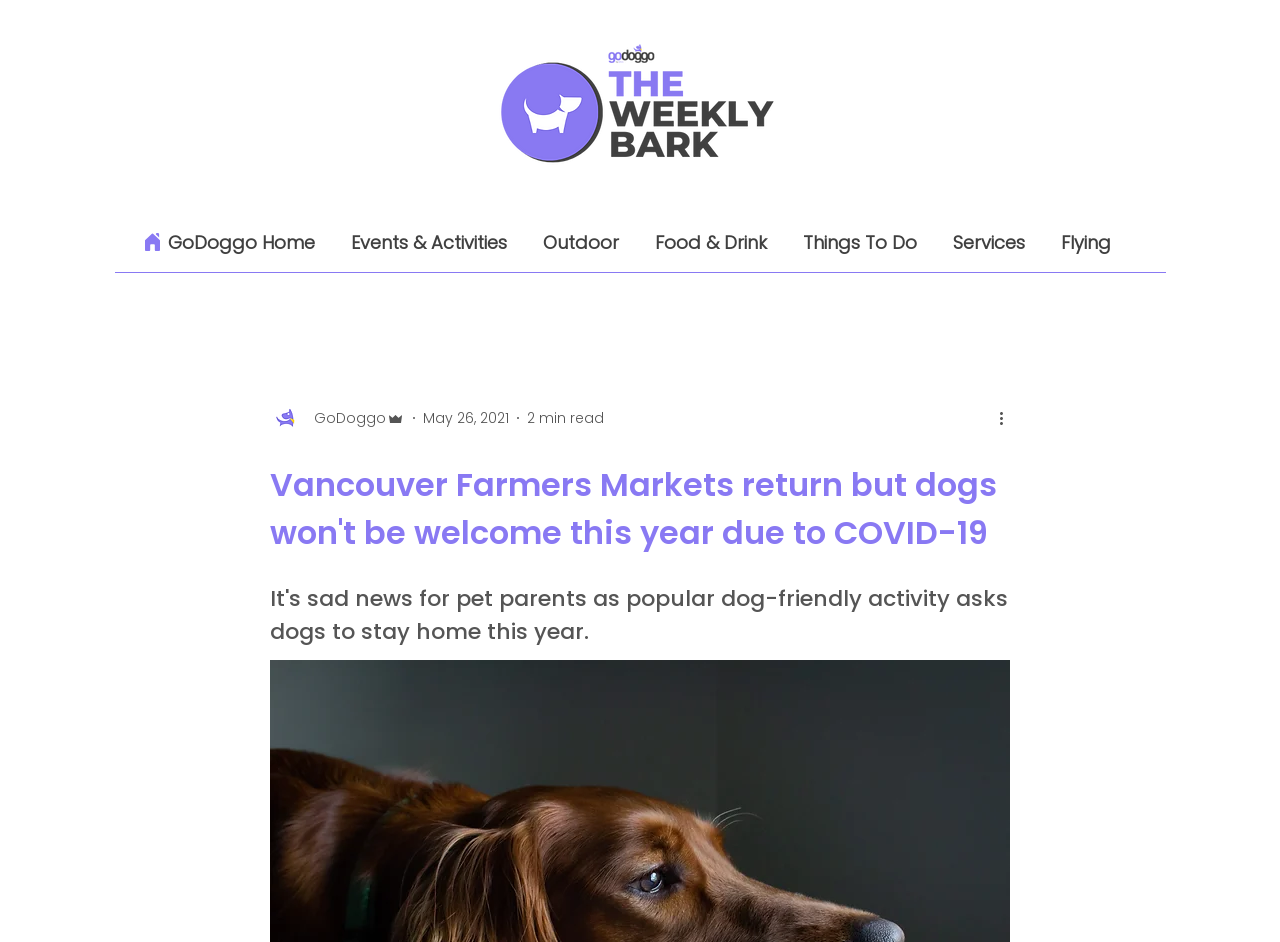What is the category of the link 'Outdoor'?
Based on the content of the image, thoroughly explain and answer the question.

I found the answer by looking at the navigation element 'Site' and its child link elements, where 'Outdoor' is a child of 'Events & Activities'.